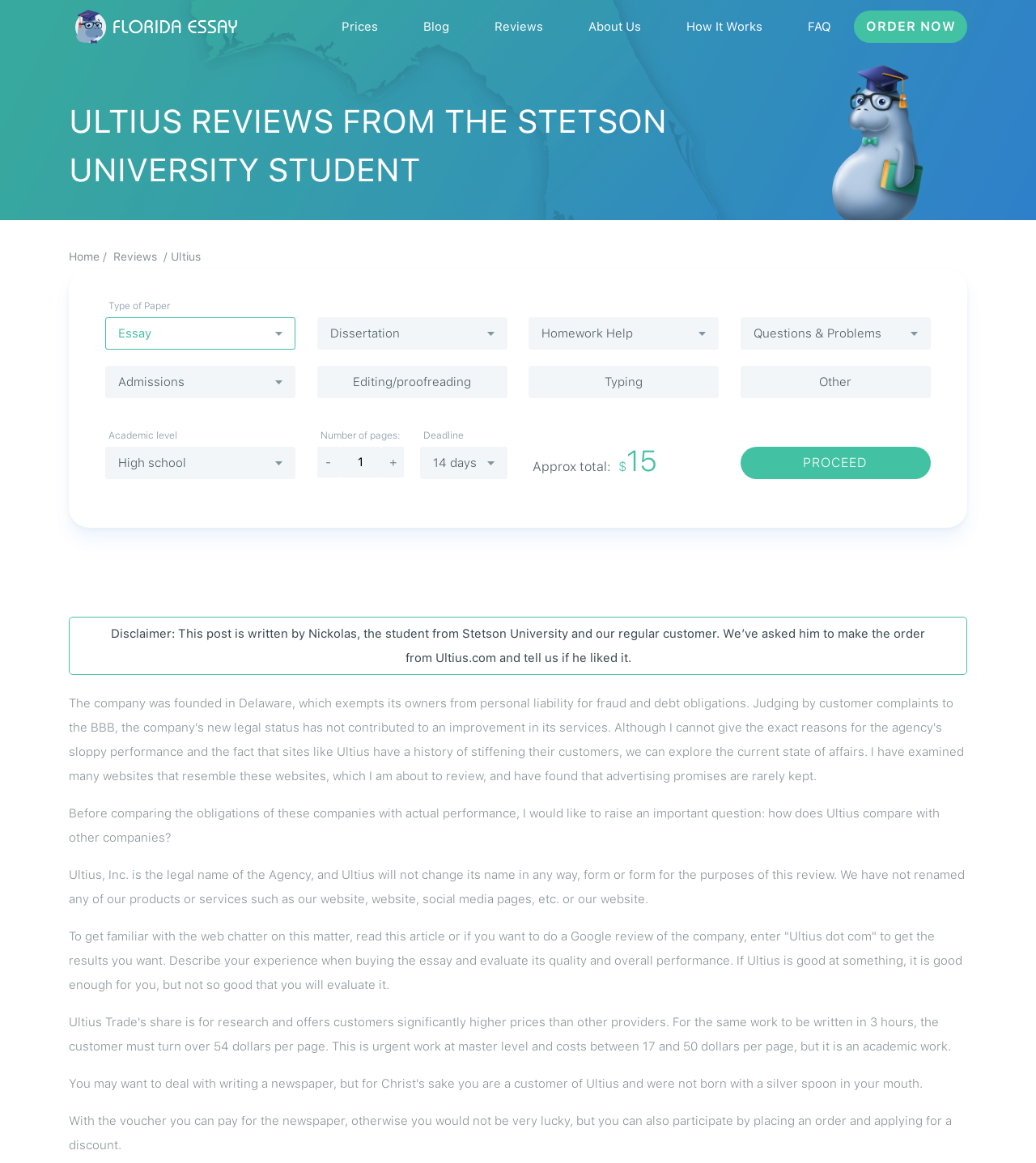Determine the coordinates of the bounding box that should be clicked to complete the instruction: "Click the PROCEED button". The coordinates should be represented by four float numbers between 0 and 1: [left, top, right, bottom].

[0.715, 0.384, 0.898, 0.412]